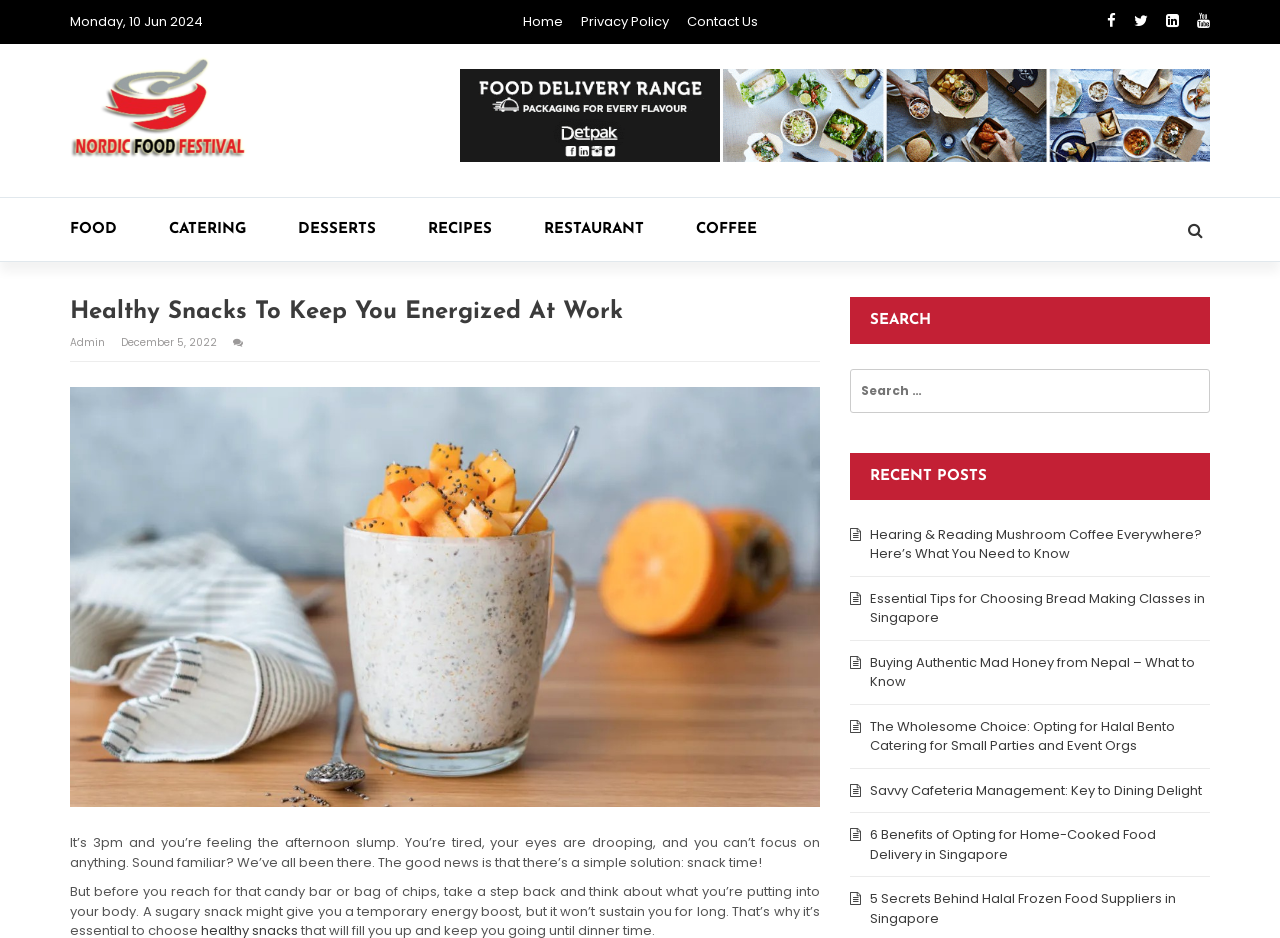Write a detailed summary of the webpage.

The webpage is about the Nordic Food Festival, with a focus on healthy snacks to keep you energized at work. At the top left, there is a date displayed, "Monday, 10 Jun 2024". Below it, there are several links to navigate to different sections of the website, including "Home", "Privacy Policy", and "Contact Us". To the right of these links, there are social media icons.

On the top left, there is a logo of the Nordic Food Festival, which is also a link. Below the logo, there are six links to different categories: "FOOD", "CATERING", "DESSERTS", "RECIPES", "RESTAURANT", and "COFFEE". 

The main content of the webpage starts with a heading "Healthy Snacks To Keep You Energized At Work". Below the heading, there is a link to "Admin" and a date "December 5, 2022". There is also a share icon and a figure that takes up a significant portion of the page.

The main article starts with a paragraph of text, "It’s 3pm and you’re feeling the afternoon slump. You’re tired, your eyes are drooping, and you can’t focus on anything. Sound familiar? We’ve all been there. The good news is that there’s a simple solution: snack time!". 

On the right side of the page, there is a search bar with a heading "SEARCH" above it. Below the search bar, there is a section titled "RECENT POSTS" that lists six article links with titles such as "Hearing & Reading Mushroom Coffee Everywhere? Here’s What You Need to Know" and "5 Secrets Behind Halal Frozen Food Suppliers in Singapore".